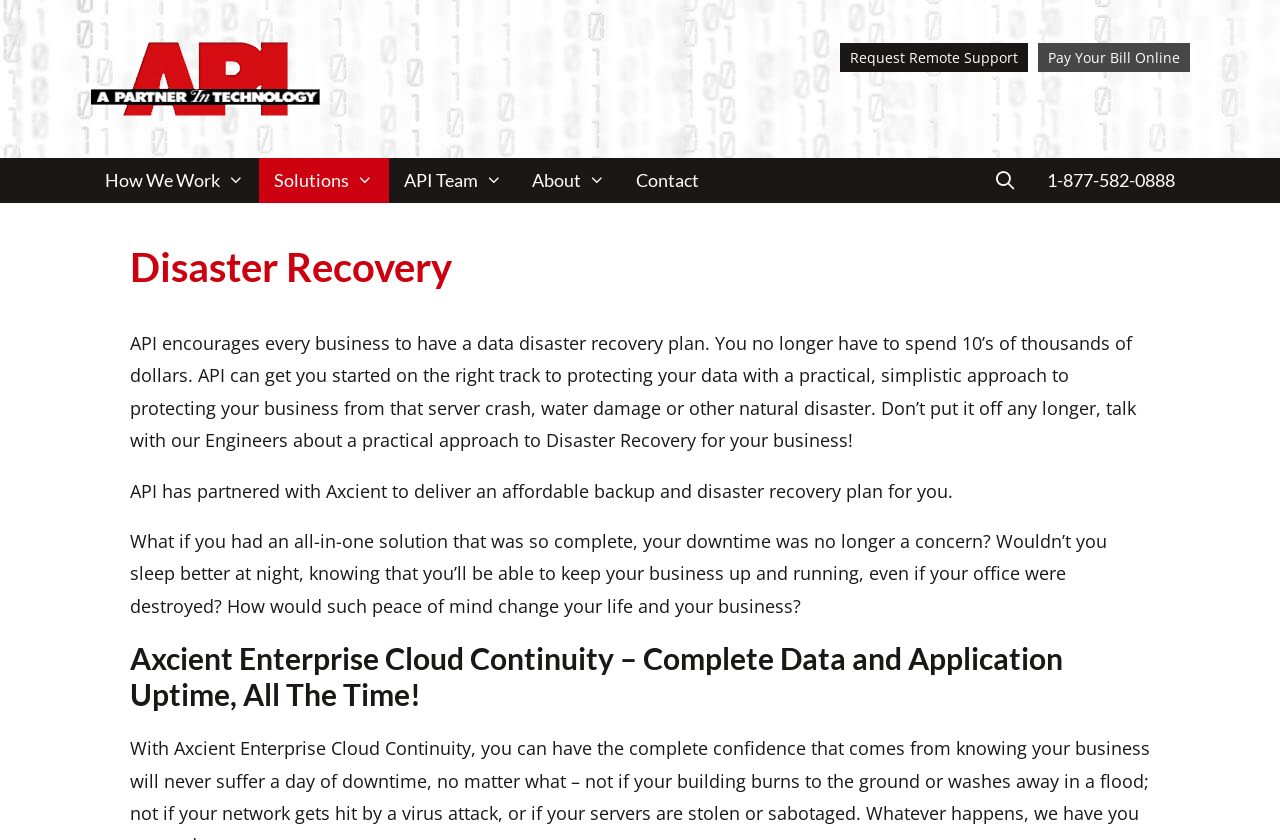Find the bounding box coordinates of the element's region that should be clicked in order to follow the given instruction: "Pay your bill online". The coordinates should consist of four float numbers between 0 and 1, i.e., [left, top, right, bottom].

[0.811, 0.051, 0.93, 0.086]